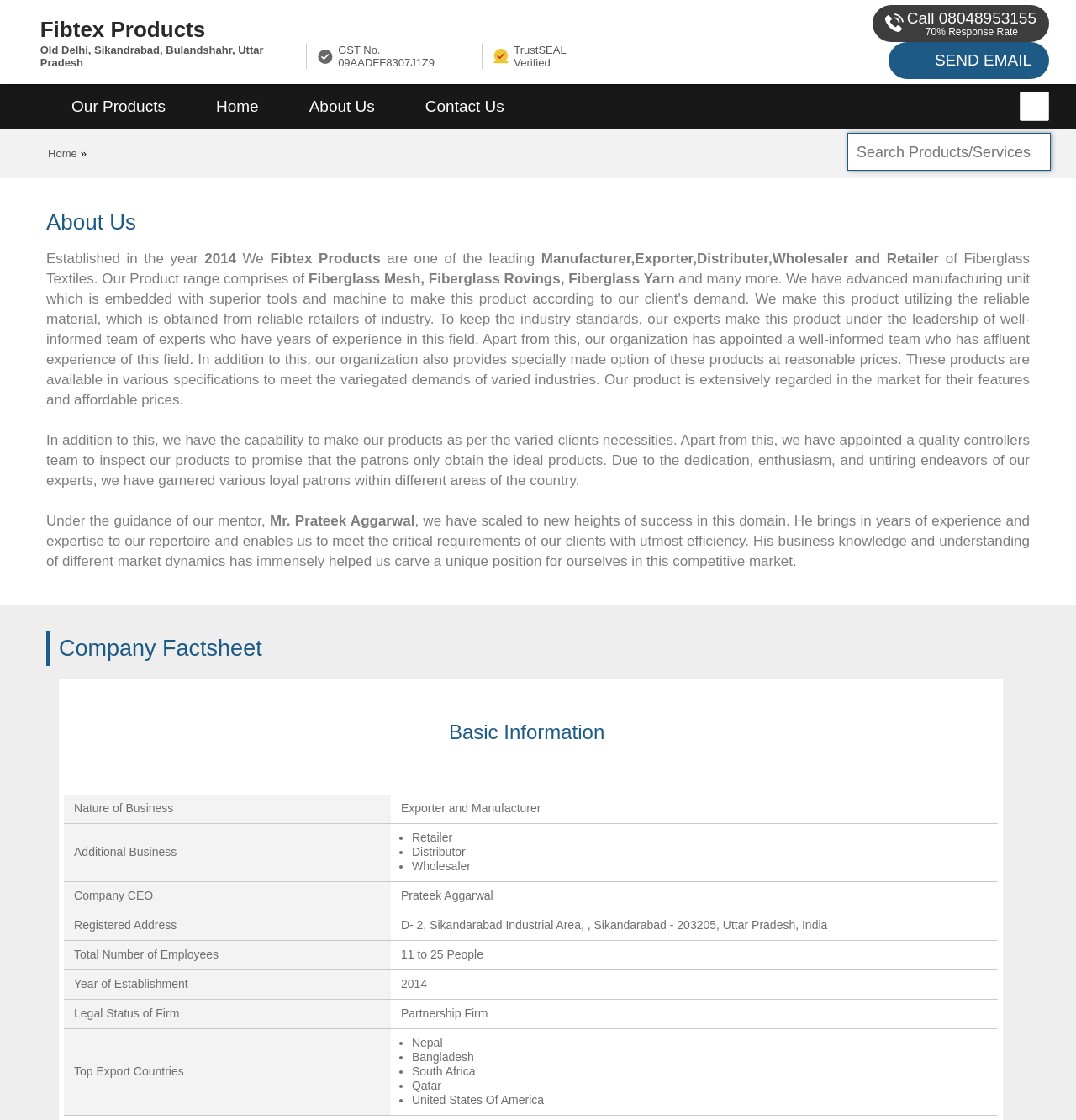Find the bounding box coordinates of the element to click in order to complete this instruction: "Click the 'Our Products' link". The bounding box coordinates must be four float numbers between 0 and 1, denoted as [left, top, right, bottom].

[0.043, 0.075, 0.177, 0.116]